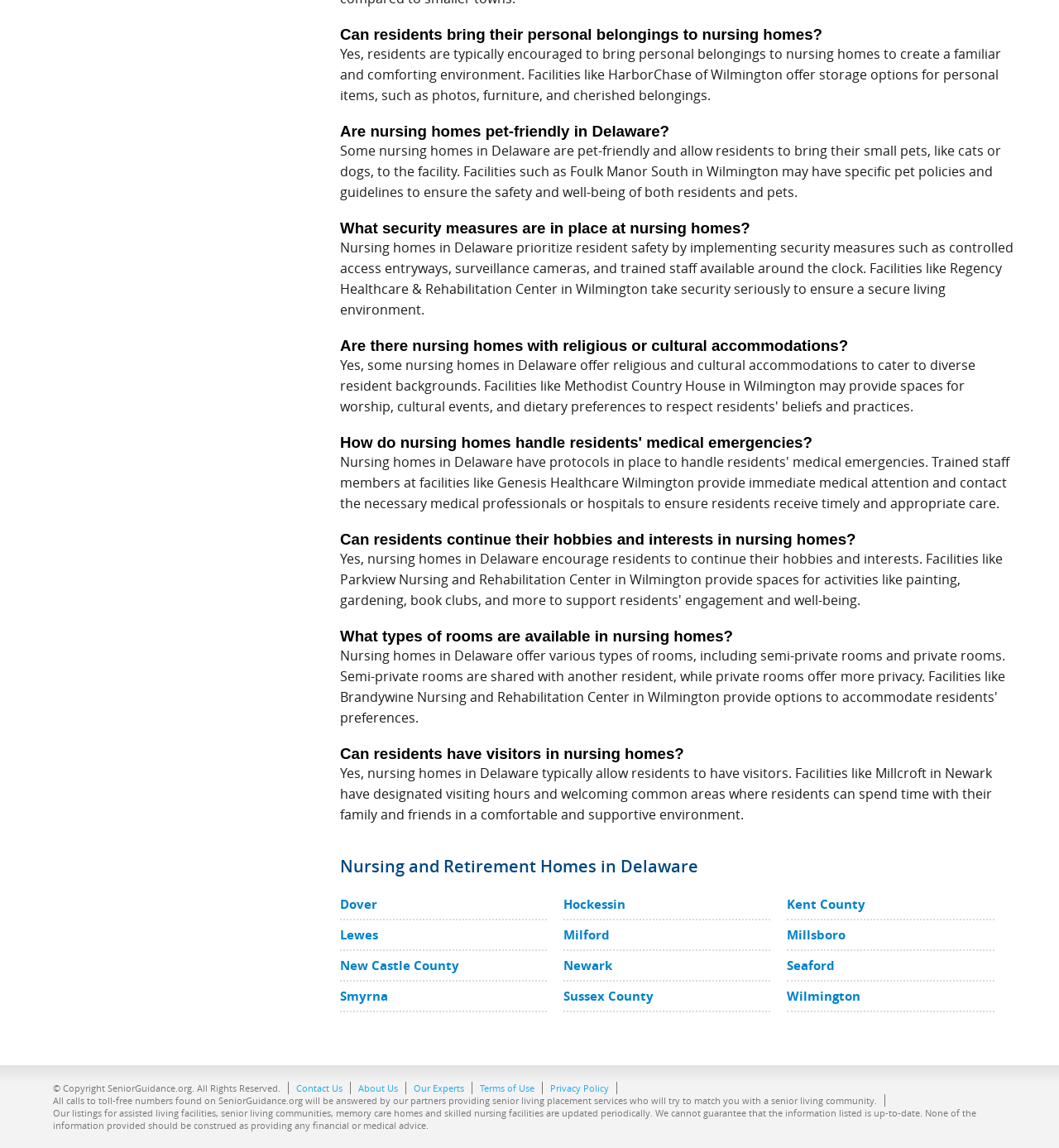Please provide a brief answer to the question using only one word or phrase: 
Can residents have visitors in nursing homes in Delaware?

Yes